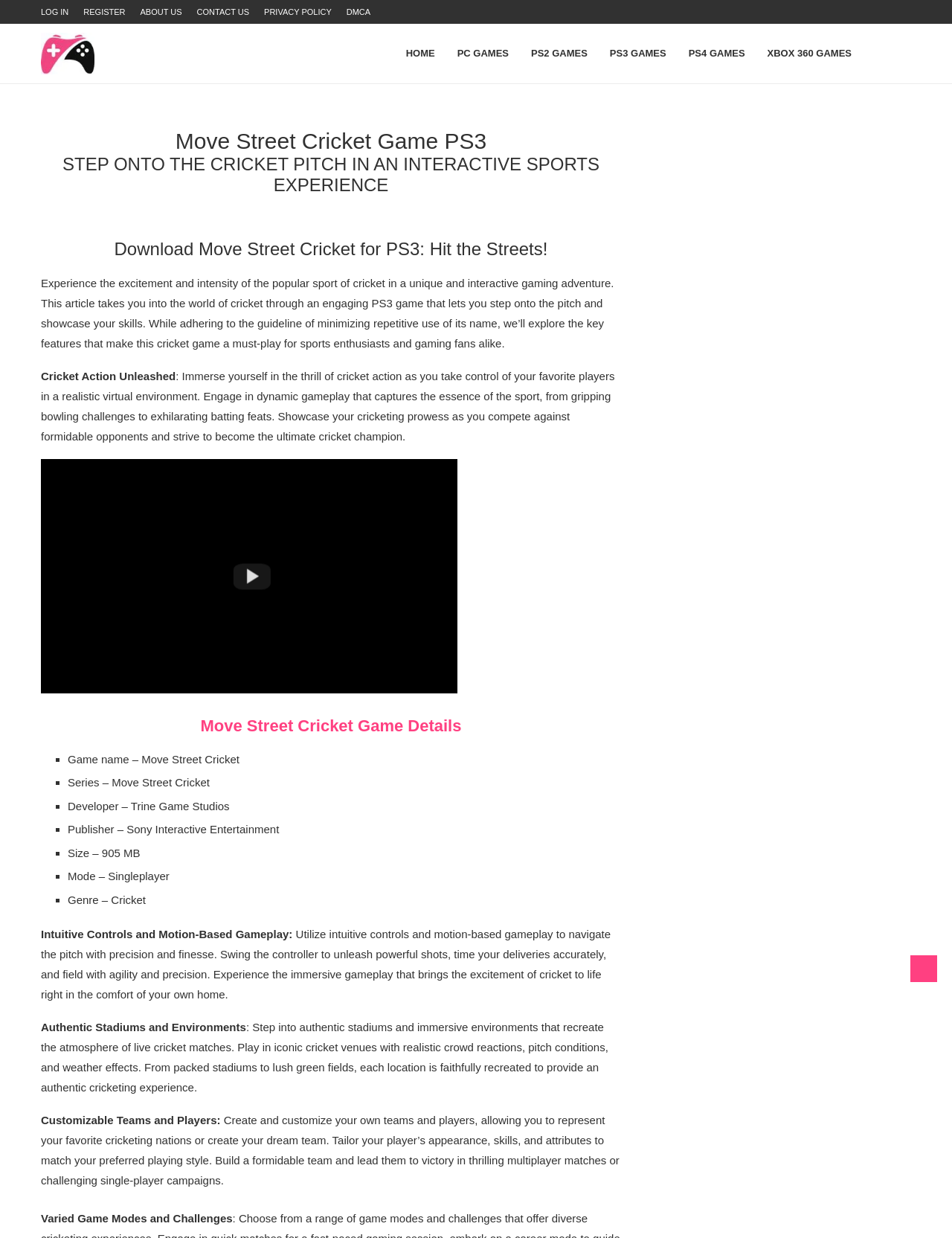Can you provide the bounding box coordinates for the element that should be clicked to implement the instruction: "Click on PS3 GAMES"?

[0.629, 0.019, 0.711, 0.068]